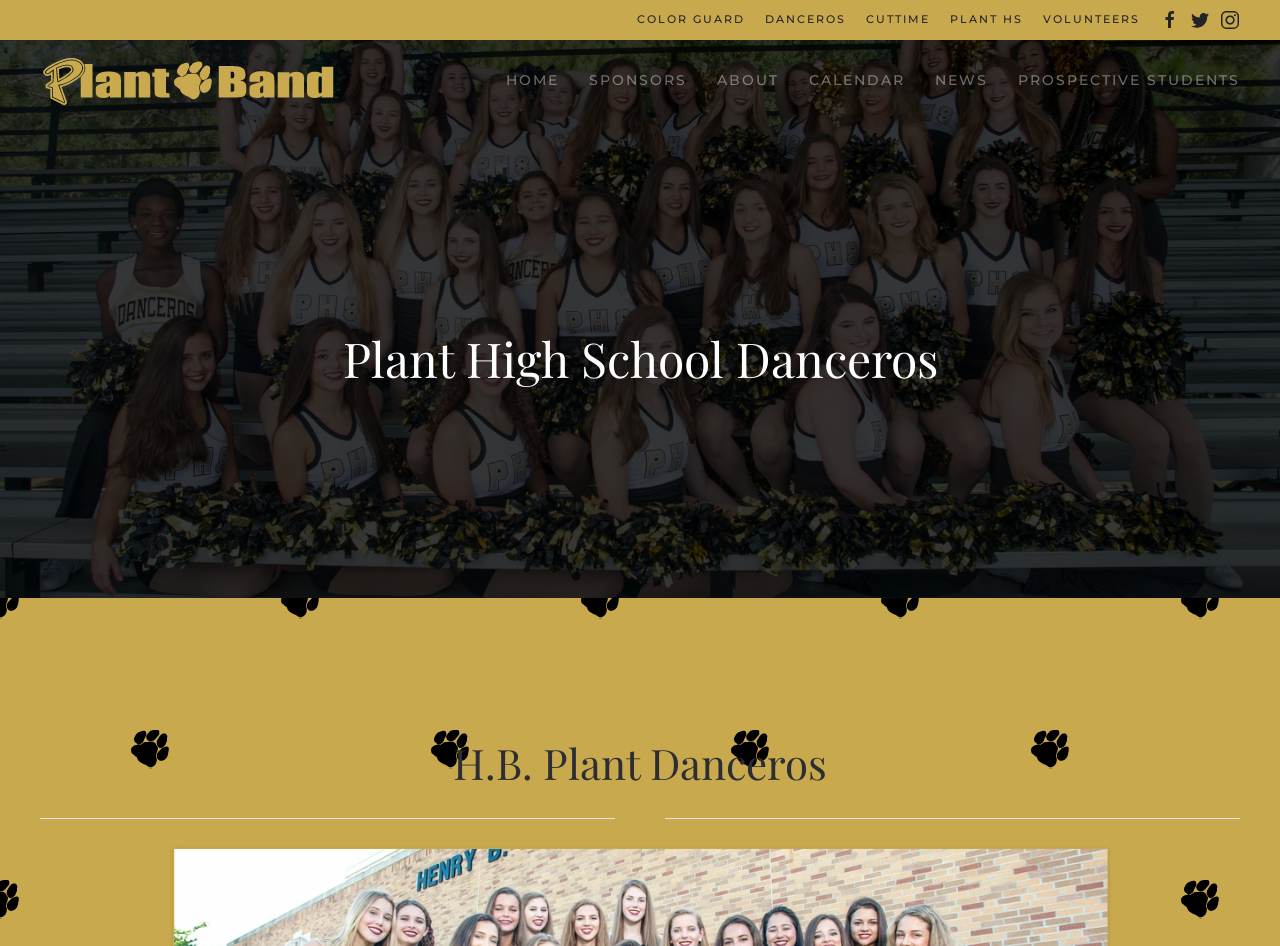What is the name of the high school?
Provide a concise answer using a single word or phrase based on the image.

H.B. Plant High School